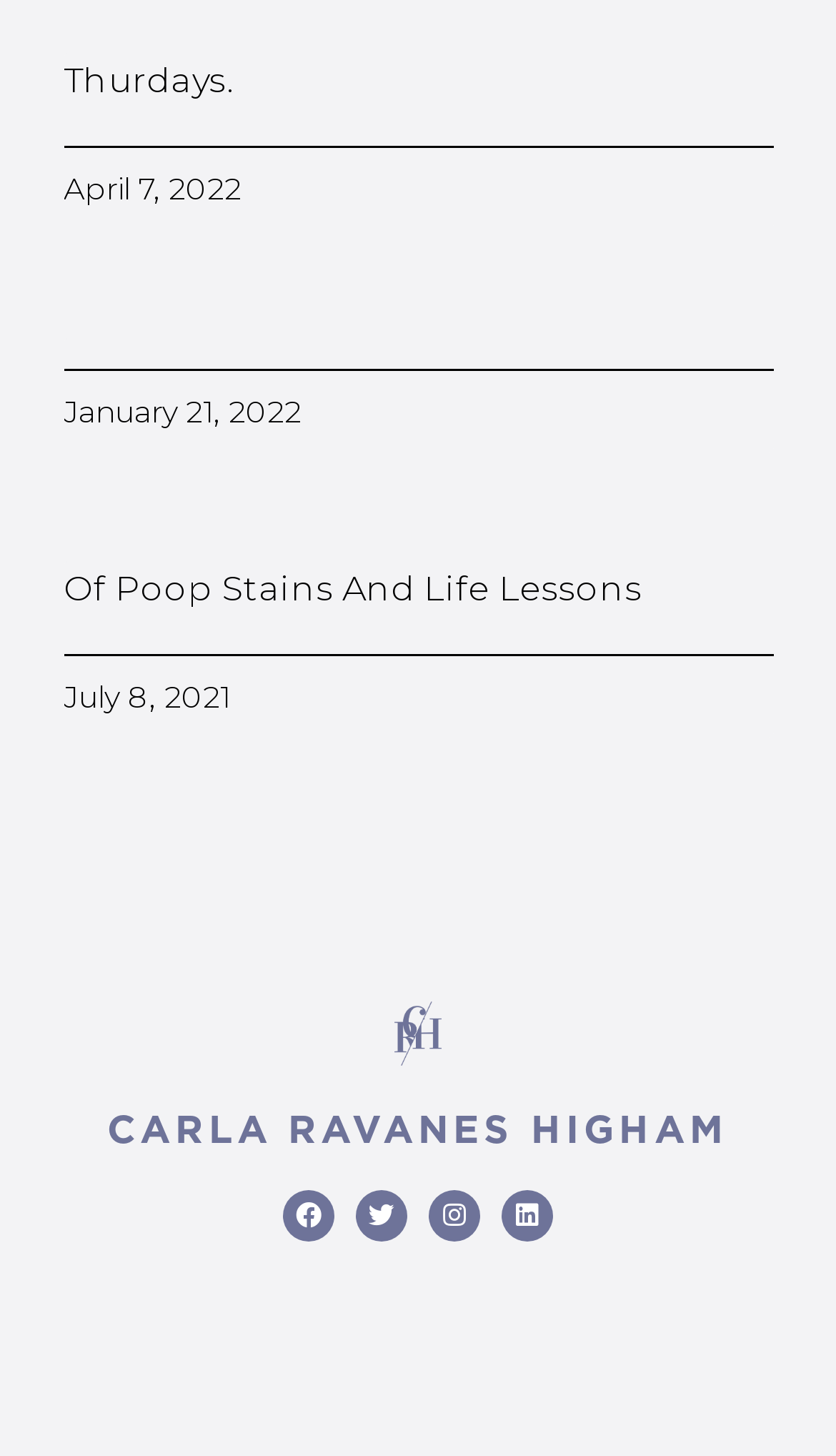Refer to the image and provide an in-depth answer to the question:
What is the position of the second article?

The second article has a bounding box coordinate [0.076, 0.231, 0.924, 0.311] which indicates that it is positioned below the first article with a bounding box coordinate [0.076, 0.036, 0.924, 0.158].